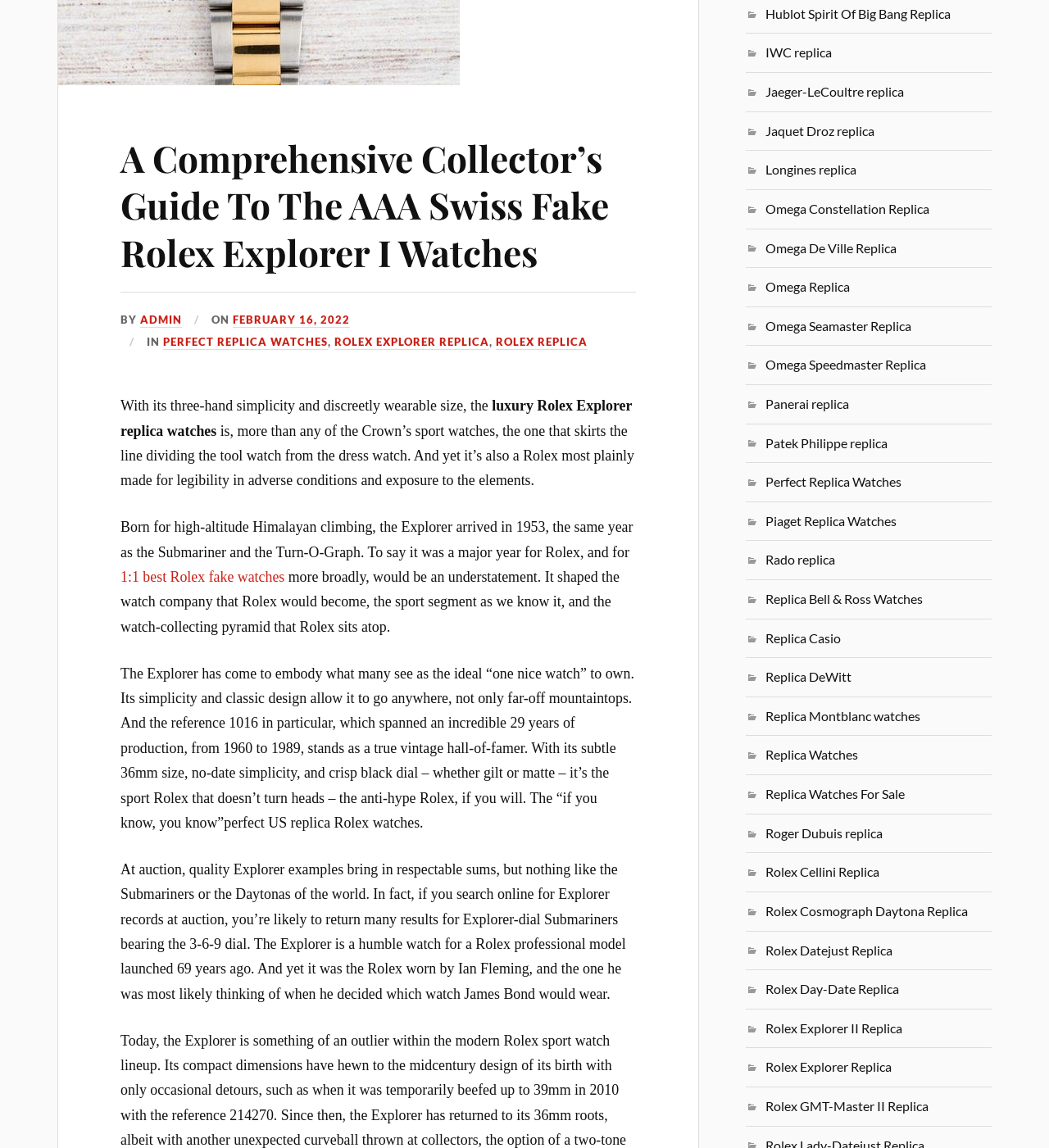Locate the bounding box coordinates of the clickable element to fulfill the following instruction: "Check out the 1:1 best Rolex fake watches". Provide the coordinates as four float numbers between 0 and 1 in the format [left, top, right, bottom].

[0.115, 0.495, 0.271, 0.51]